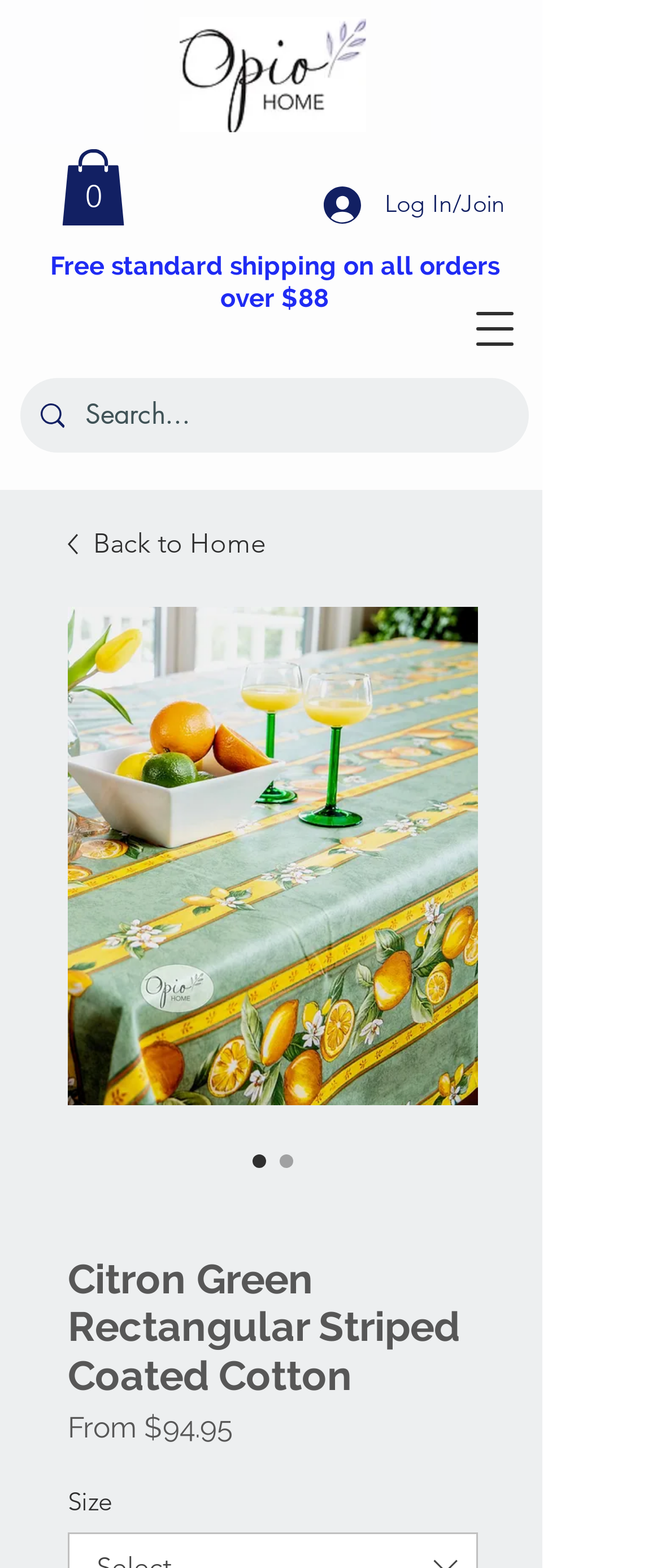Using the information in the image, give a detailed answer to the following question: What is the minimum order for free standard shipping?

The webpage has a heading that states 'Free standard shipping on all orders over $88', indicating that the minimum order for free standard shipping is $88.